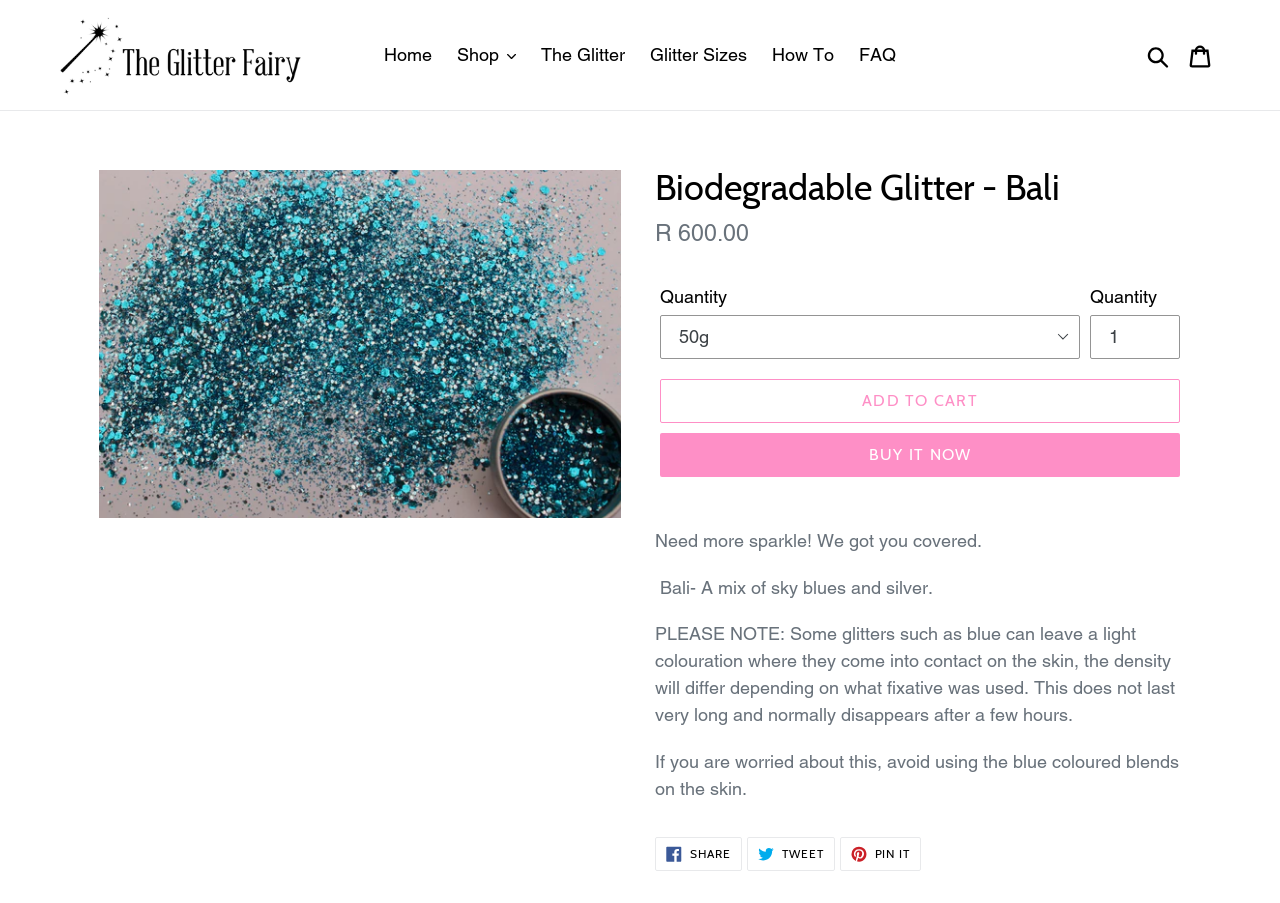Please specify the bounding box coordinates of the area that should be clicked to accomplish the following instruction: "View cart". The coordinates should consist of four float numbers between 0 and 1, i.e., [left, top, right, bottom].

[0.92, 0.035, 0.957, 0.087]